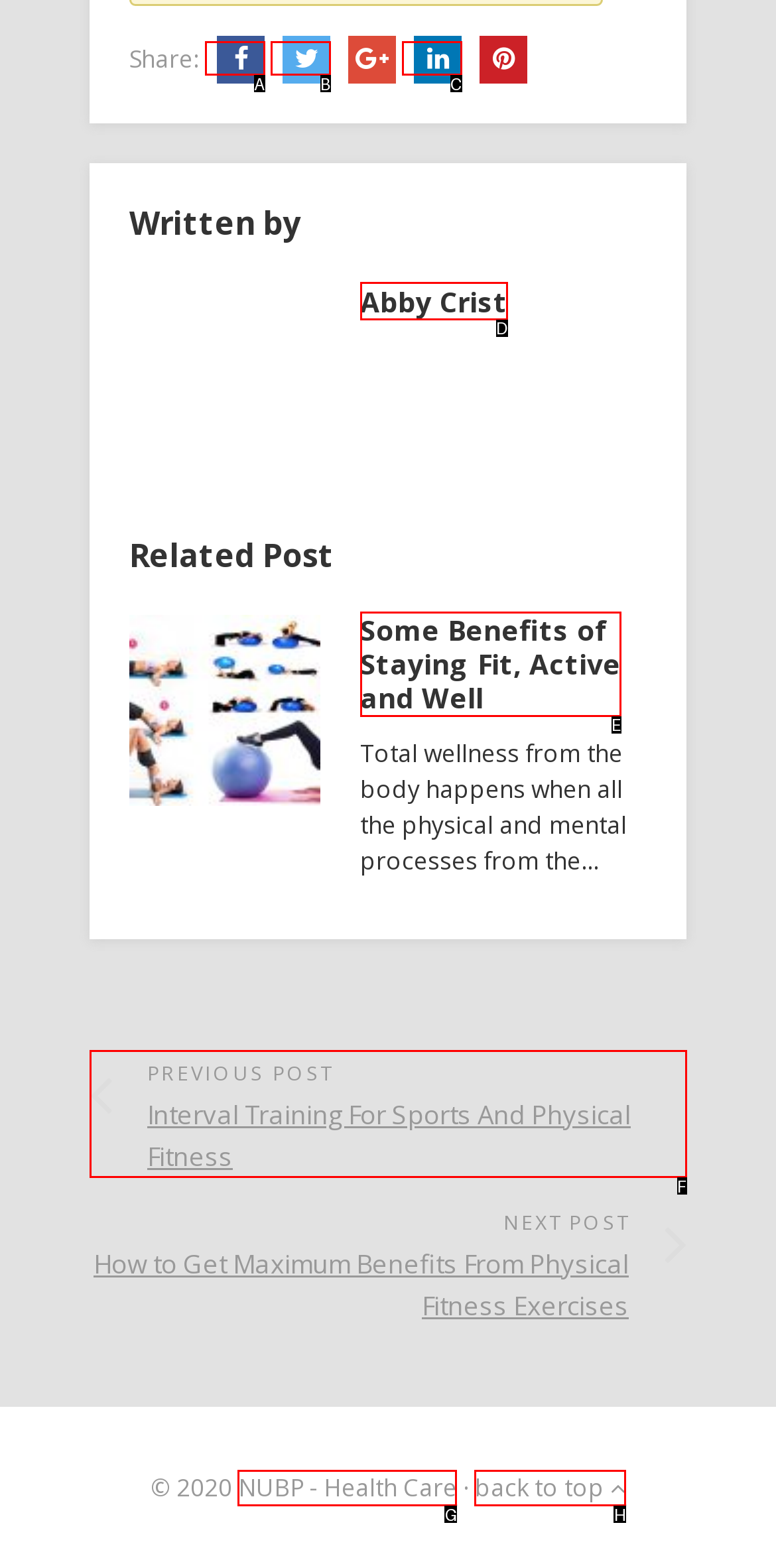Determine the HTML element that best aligns with the description: back to top
Answer with the appropriate letter from the listed options.

H